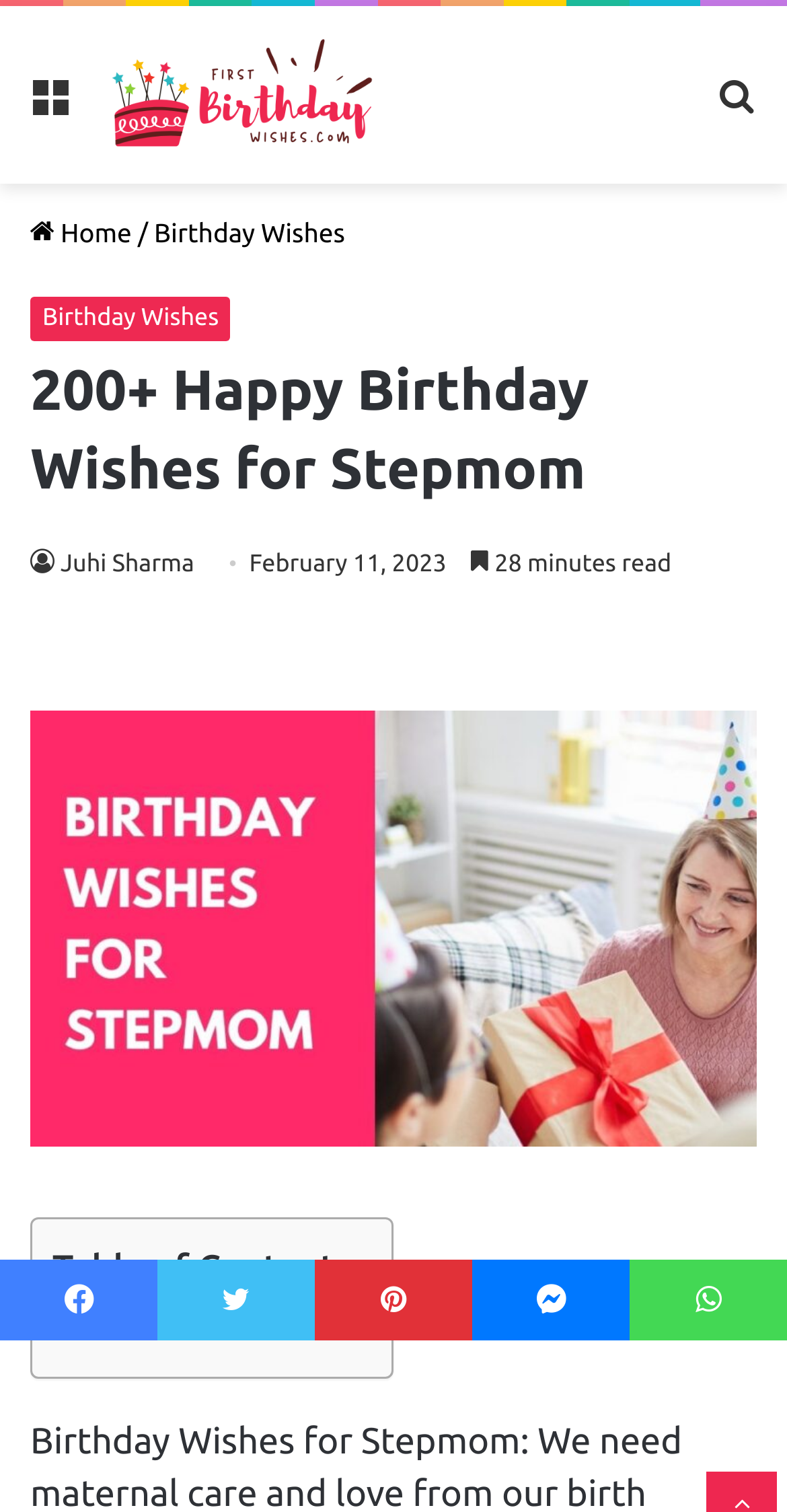How many birthday wishes are there?
Please provide a comprehensive answer based on the visual information in the image.

I found the main heading '200+ Happy Birthday Wishes for Stepmom' which indicates that there are more than 200 birthday wishes available on the webpage.